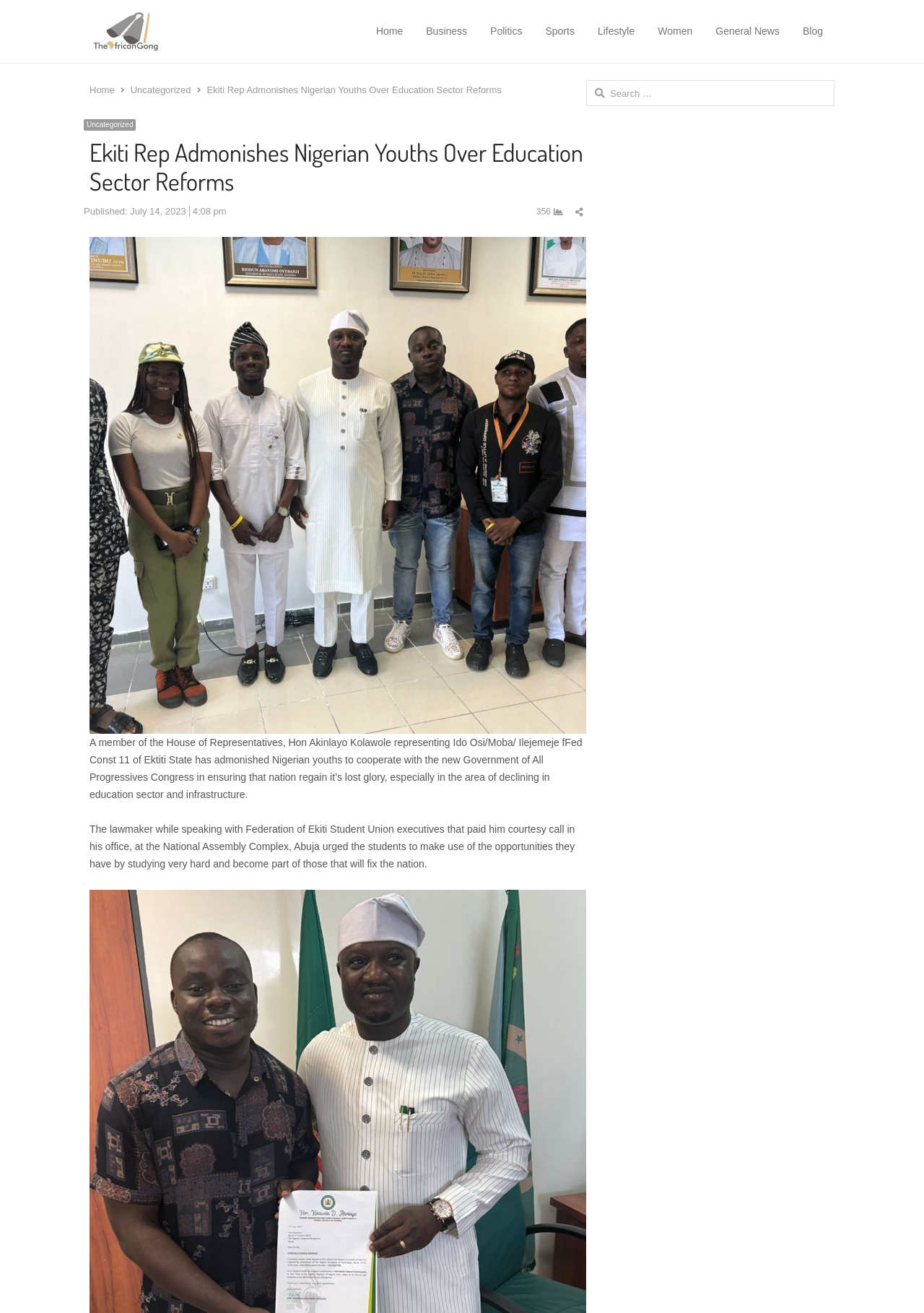What is the purpose of the search box at the top-right corner of the webpage?
Using the screenshot, give a one-word or short phrase answer.

To search for articles